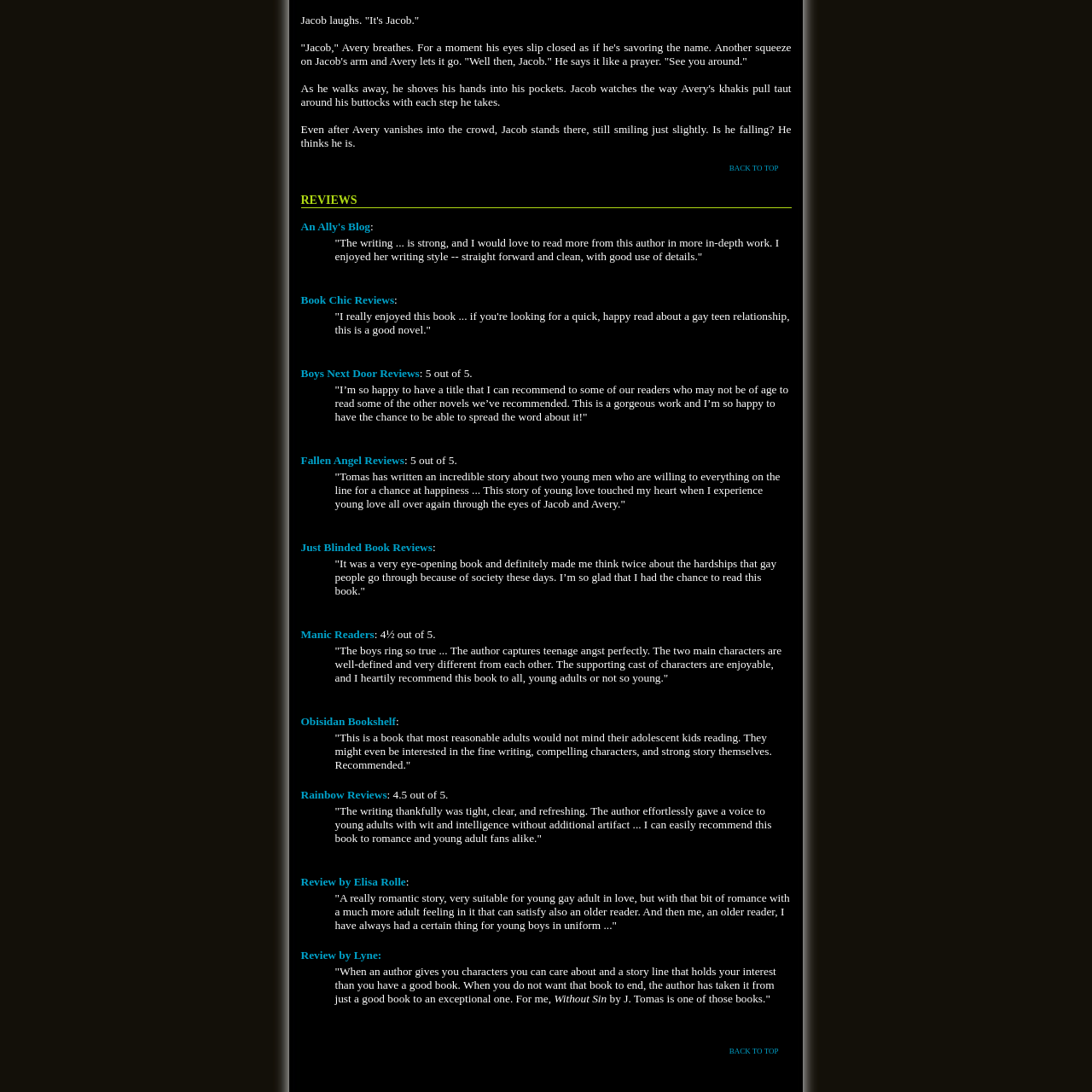Could you find the bounding box coordinates of the clickable area to complete this instruction: "Click on 'An Ally's Blog'"?

[0.275, 0.201, 0.339, 0.213]